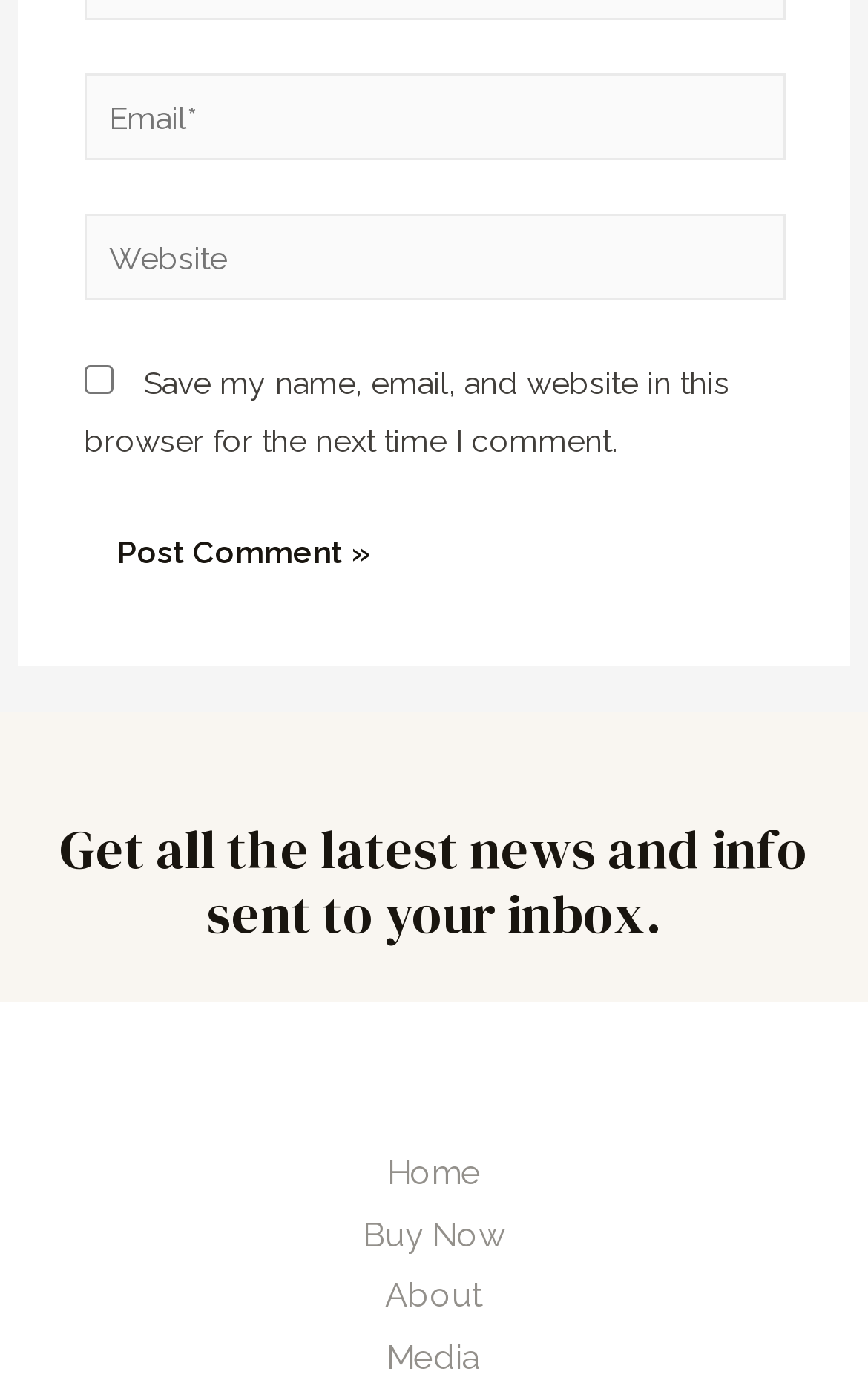Based on the element description "Buy Now", predict the bounding box coordinates of the UI element.

[0.367, 0.872, 0.633, 0.917]